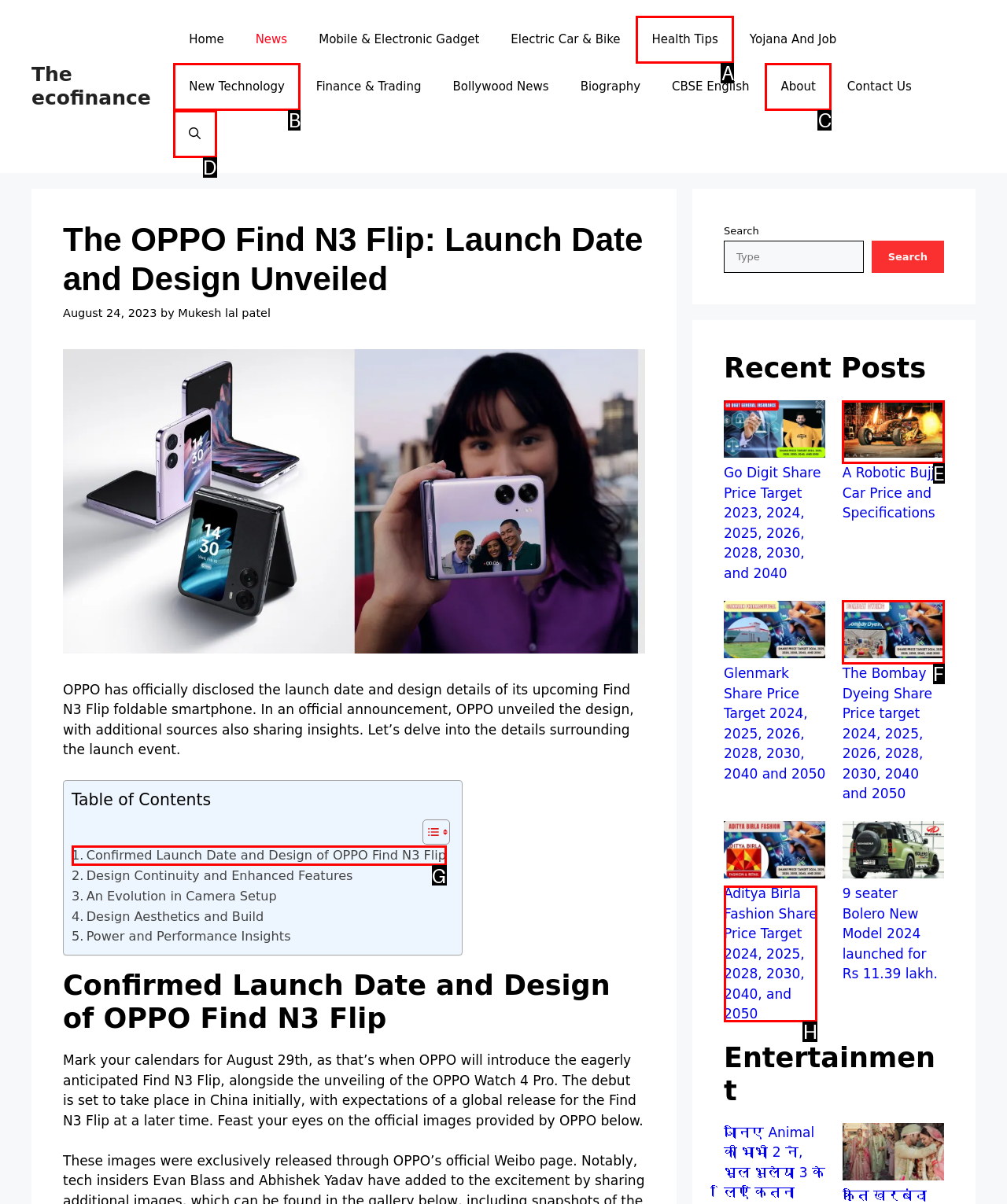Given the description: Health Tips, choose the HTML element that matches it. Indicate your answer with the letter of the option.

A